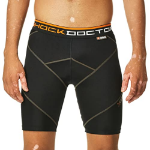Generate a detailed caption for the image.

This image showcases a pair of Shock Doctor men's boxer shorts designed for athletic performance. The shorts feature a sleek black color with contrasting orange stitching and a logo waistband, emphasizing comfort and style. Designed for active individuals, these compression shorts provide support and enhance muscle stability, ideal for sports and workouts. The model is captured in a standing position, highlighting the snug fit and flexibility of the fabric, suitable for various athletic activities.